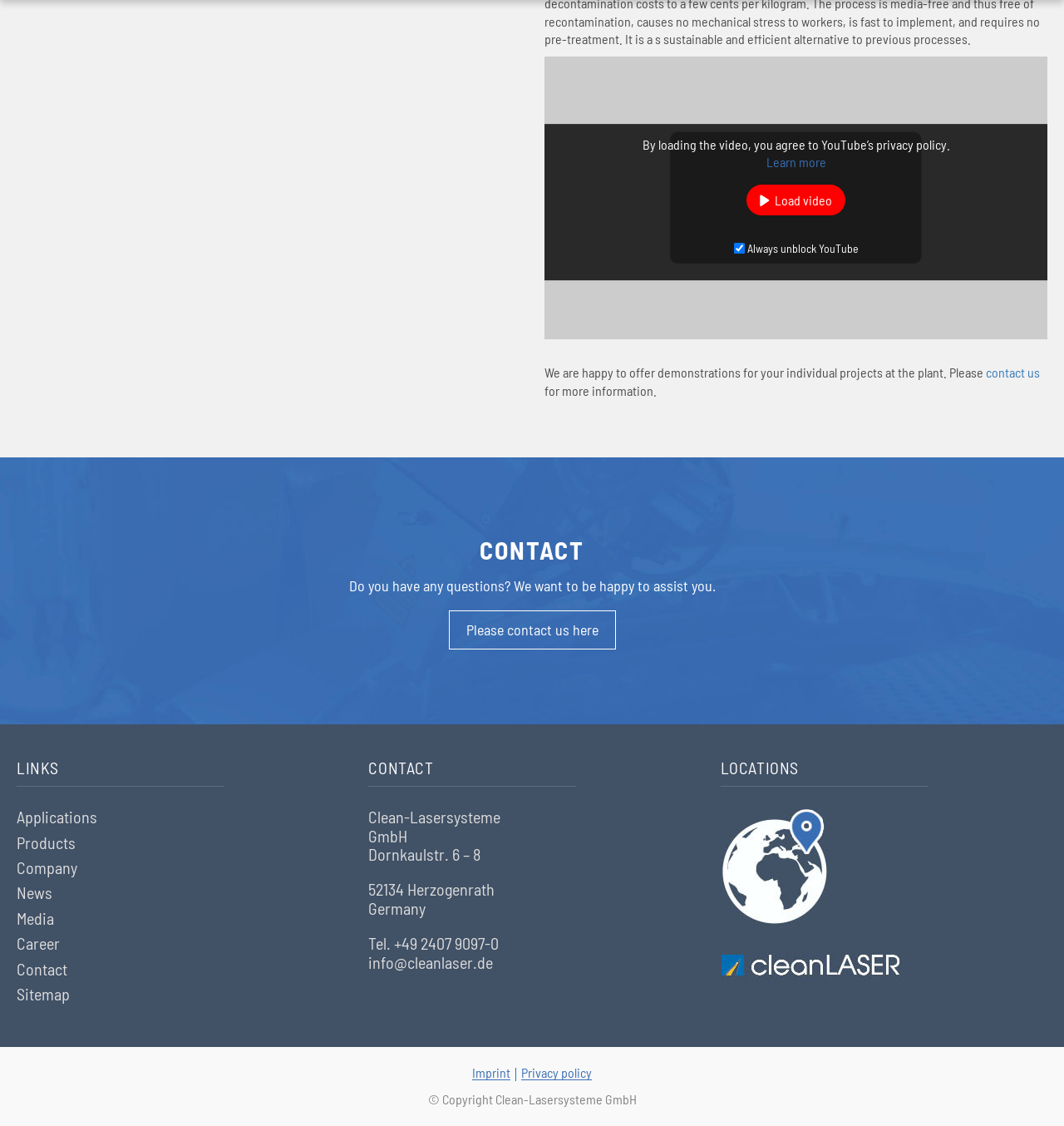Find the bounding box coordinates for the area you need to click to carry out the instruction: "View applications". The coordinates should be four float numbers between 0 and 1, indicated as [left, top, right, bottom].

[0.016, 0.717, 0.091, 0.734]